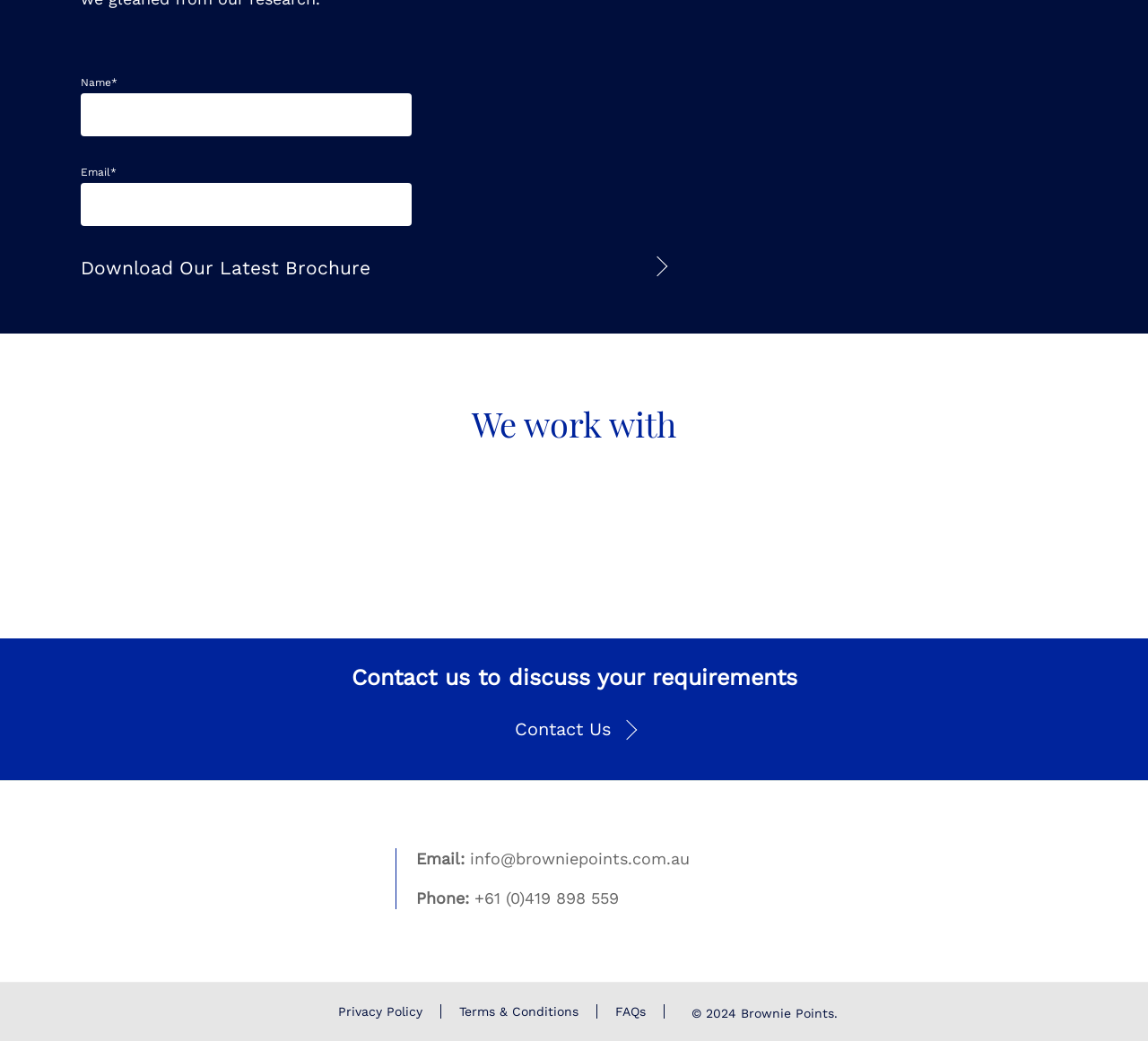Kindly determine the bounding box coordinates for the clickable area to achieve the given instruction: "Send an email to info@browniepoints.com.au".

[0.409, 0.816, 0.601, 0.834]